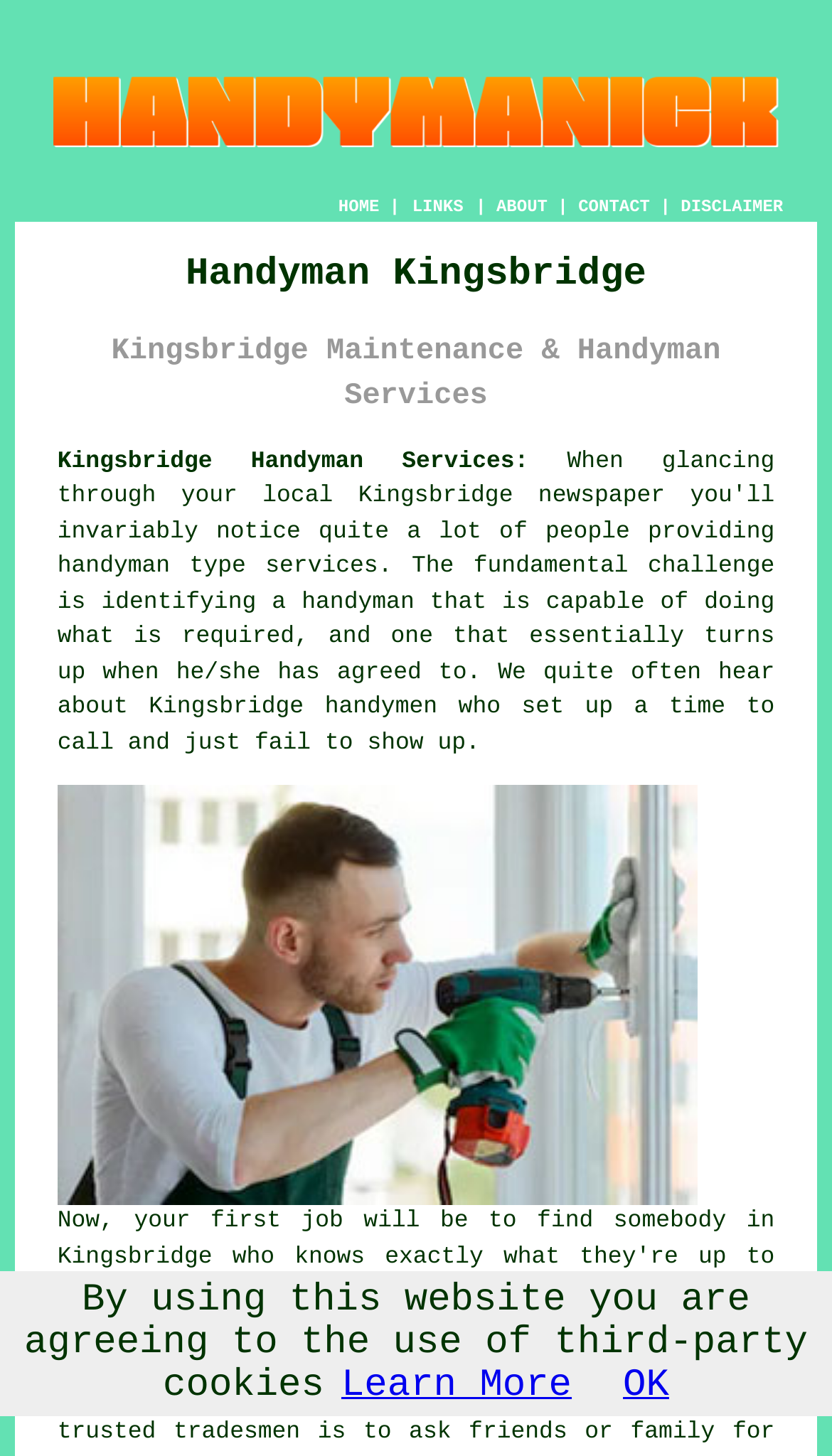Provide the bounding box coordinates in the format (top-left x, top-left y, bottom-right x, bottom-right y). All values are floating point numbers between 0 and 1. Determine the bounding box coordinate of the UI element described as: title="Holley 135-10 Carburetor Diaphragm:"

None